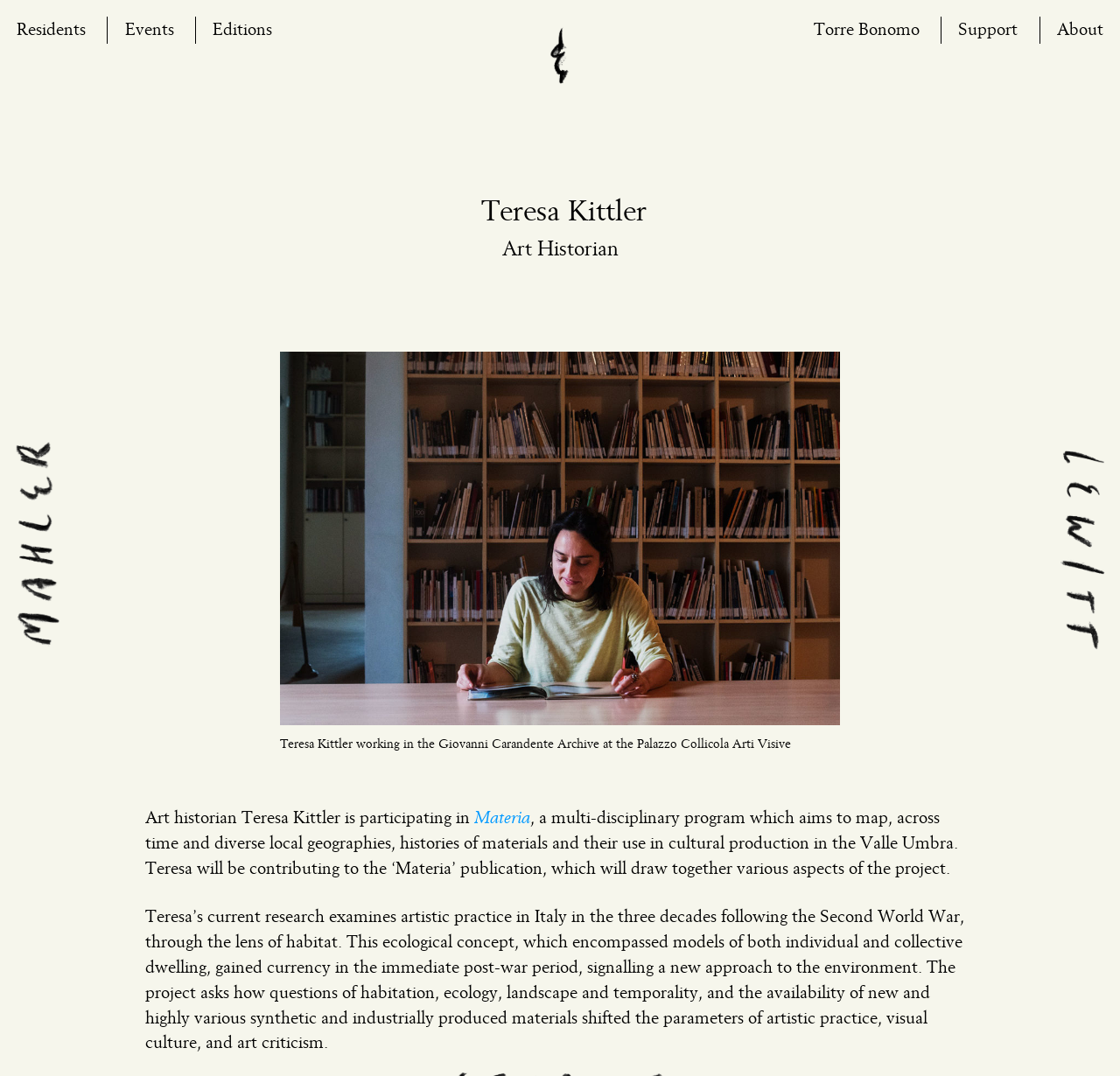Locate the bounding box coordinates of the UI element described by: "Residents". Provide the coordinates as four float numbers between 0 and 1, formatted as [left, top, right, bottom].

[0.015, 0.02, 0.077, 0.037]